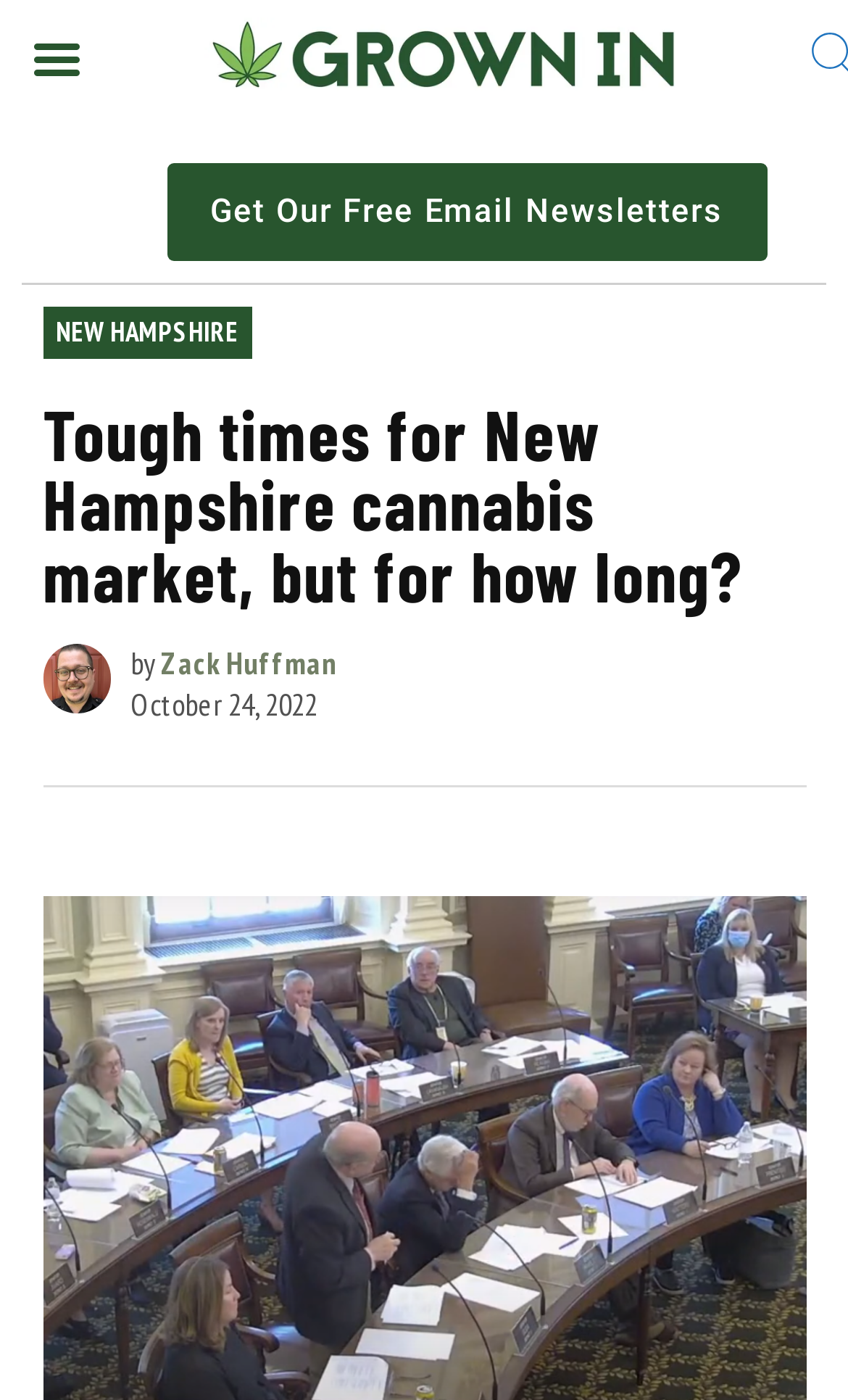Given the element description Zack Huffman, identify the bounding box coordinates for the UI element on the webpage screenshot. The format should be (top-left x, top-left y, bottom-right x, bottom-right y), with values between 0 and 1.

[0.19, 0.459, 0.397, 0.488]